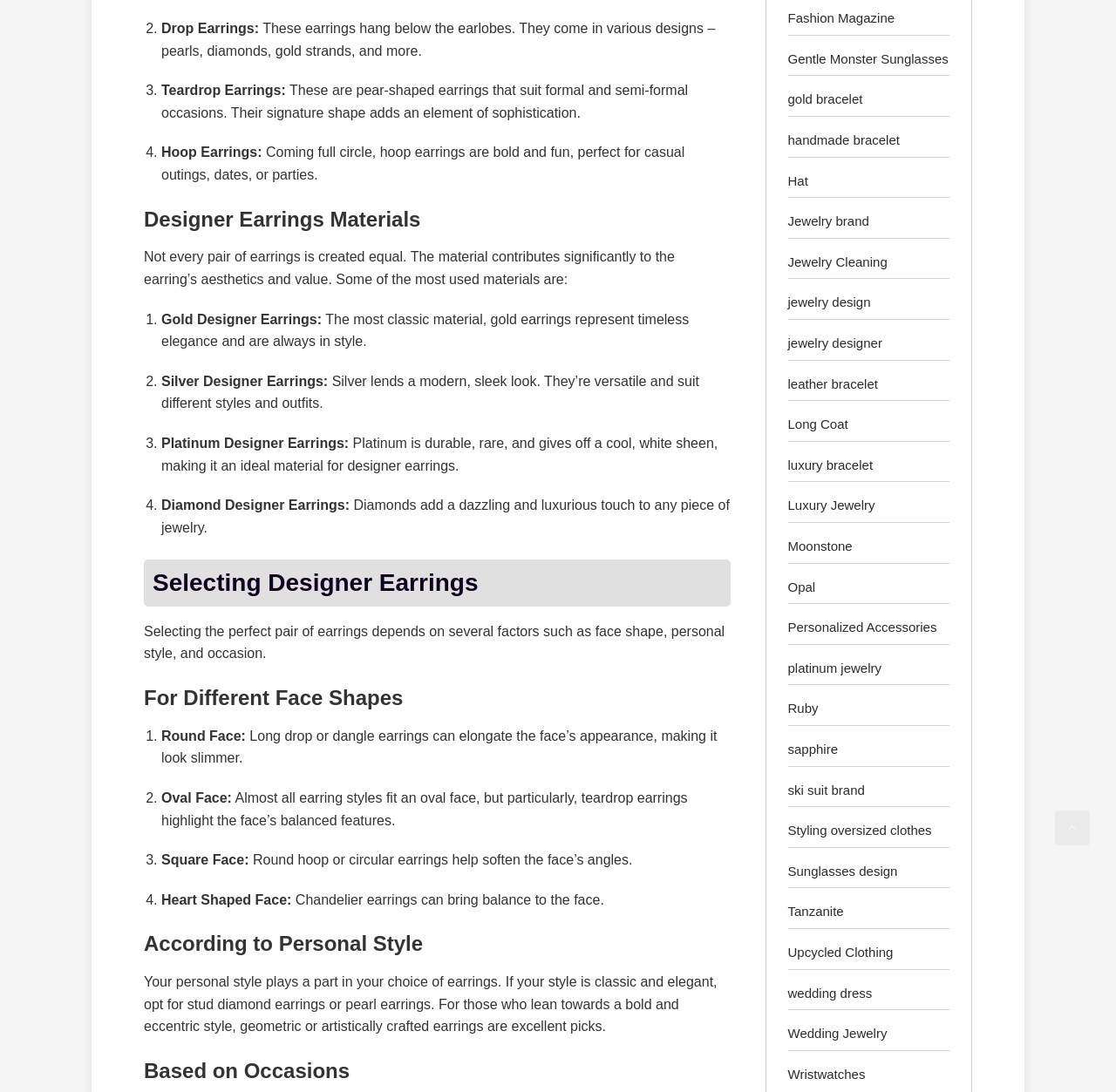What is the characteristic of platinum earrings?
Give a detailed explanation using the information visible in the image.

According to the webpage, platinum earrings are durable, rare, and give off a cool, white sheen, making them an ideal material for designer earrings.